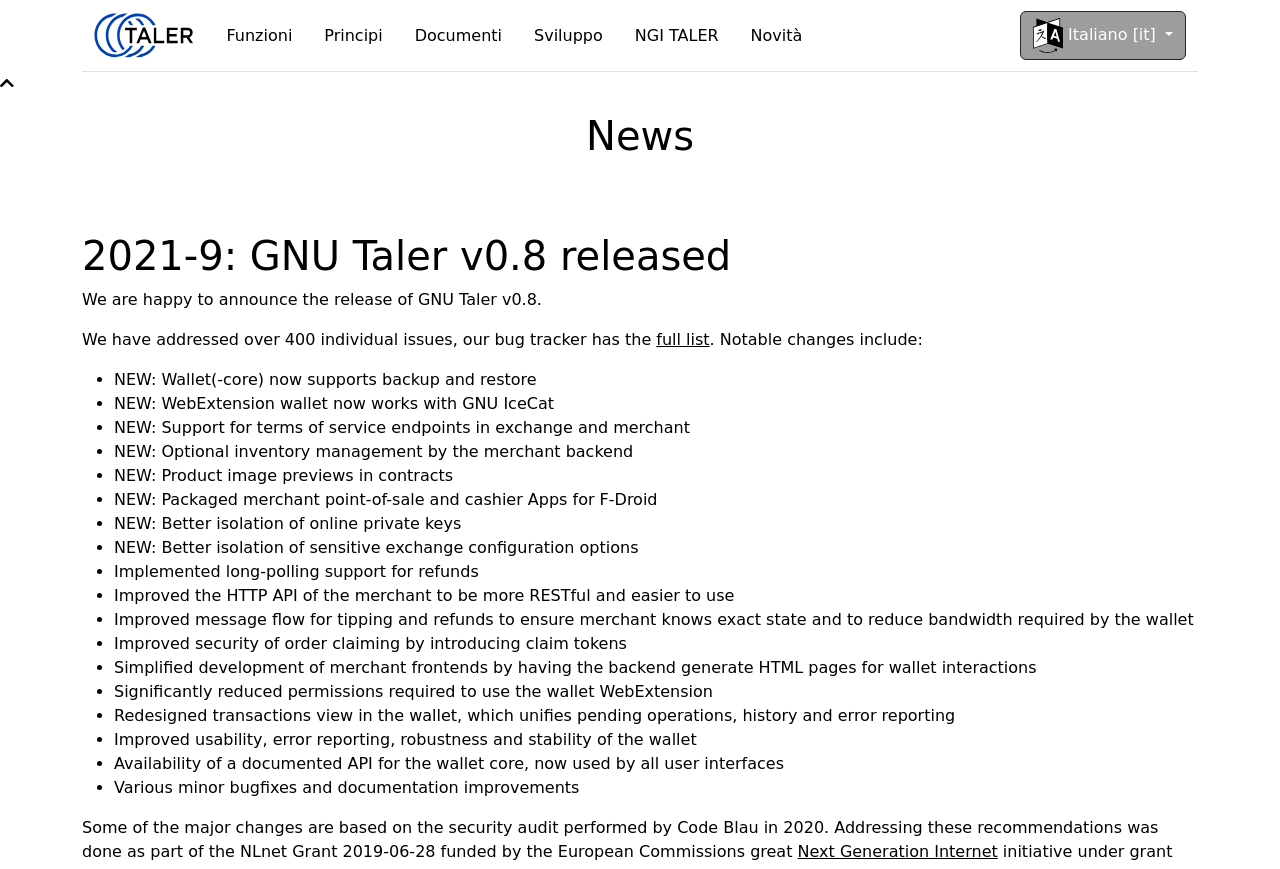Describe all significant elements and features of the webpage.

The webpage is about GNU Taler, a digital payment system. At the top, there is a navigation menu with links to "Home", "Funzioni", "Principi", "Documenti", "Sviluppo", "NGI TALER", and "Novità". To the right of the navigation menu, there is a button to switch the language to Italian.

Below the navigation menu, there is a heading "News" followed by a subheading "2021-9: GNU Taler v0.8 released". The page then announces the release of GNU Taler v0.8, mentioning that over 400 individual issues have been addressed. The release includes several notable changes, which are listed in bullet points. These changes include support for backup and restore, working with GNU IceCat, support for terms of service endpoints, optional inventory management, product image previews, and more.

The list of changes is quite extensive, with 17 bullet points in total. The changes are related to various aspects of the system, including the wallet, merchant backend, and security. The page also mentions that some of the changes are based on a security audit performed by Code Blau in 2020, which was funded by the European Commission.

At the very bottom of the page, there is a link to "Next Generation Internet", which is likely related to the funding of the project. Overall, the page appears to be a news article or a release note for GNU Taler v0.8, highlighting the new features and changes in the system.